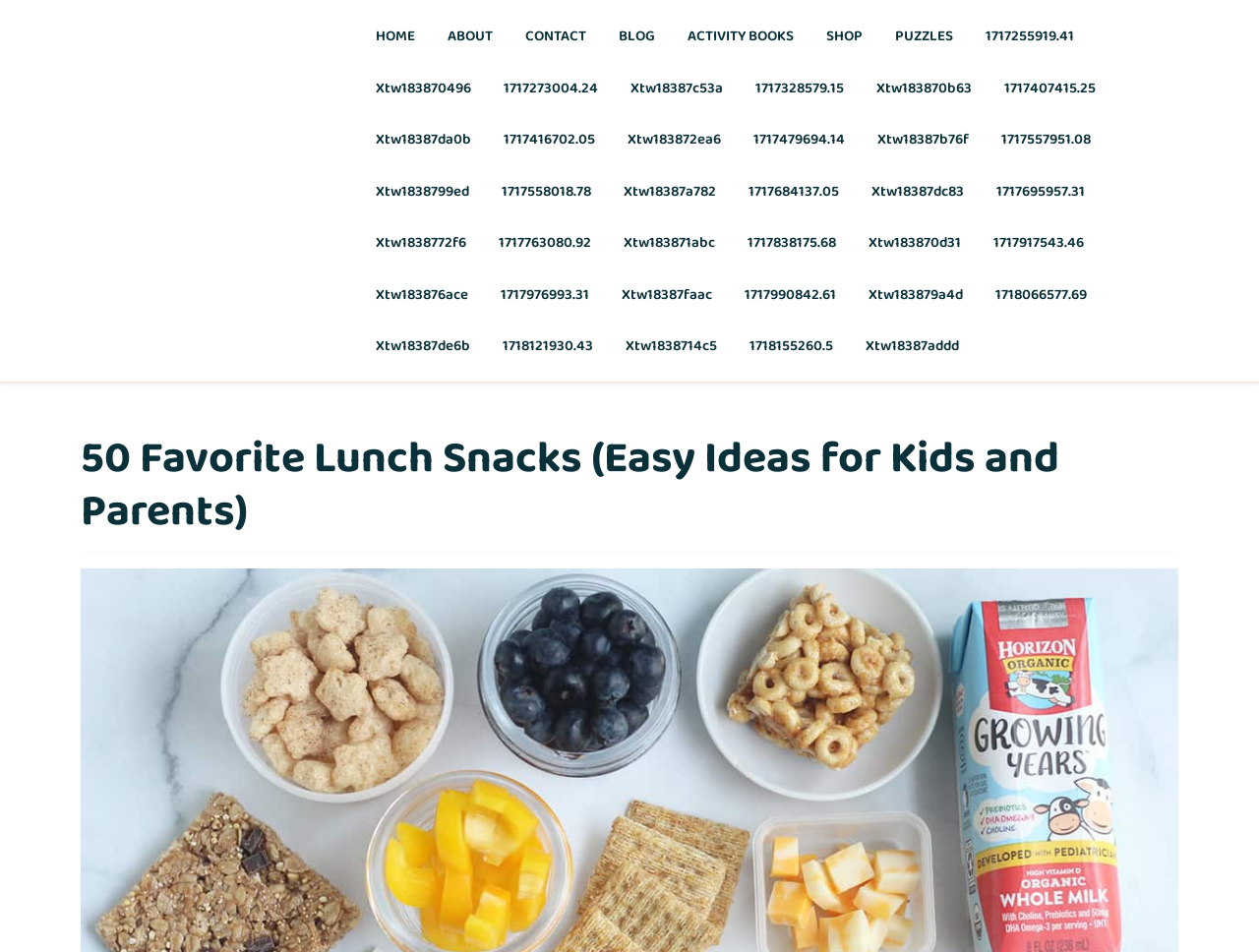Are there any activity books available on this website?
Refer to the screenshot and respond with a concise word or phrase.

Yes